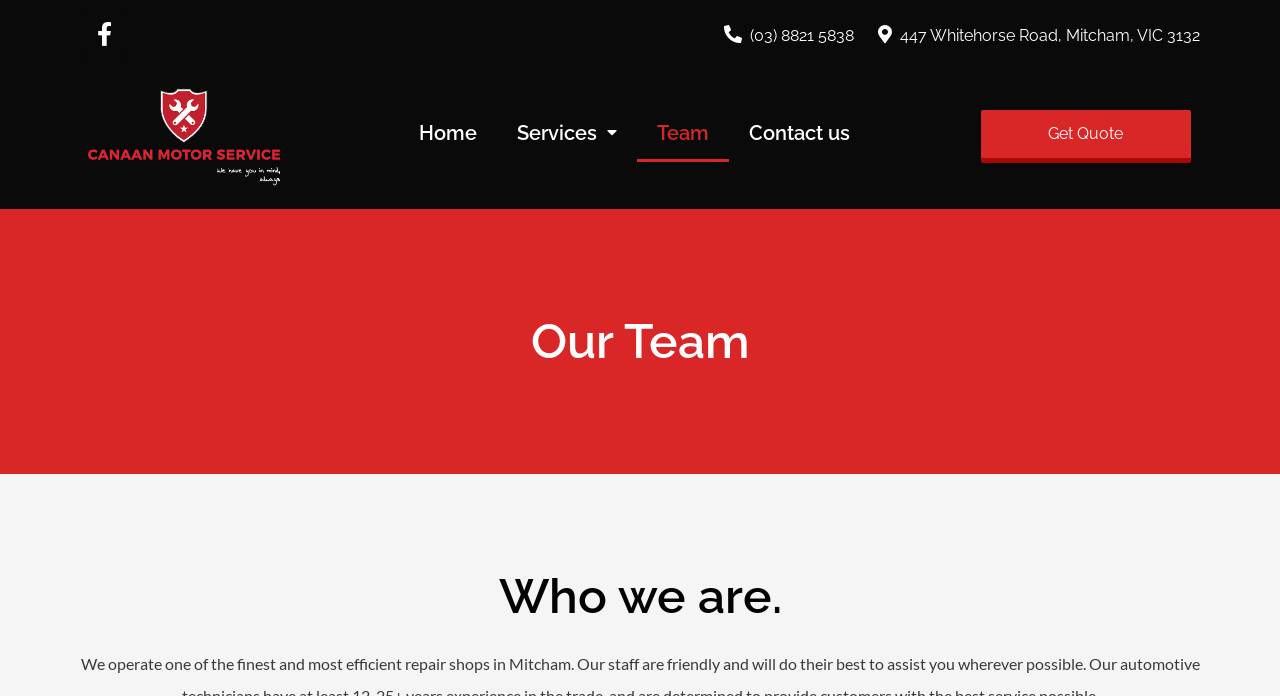Identify the bounding box coordinates of the region I need to click to complete this instruction: "Go to Home page".

[0.312, 0.149, 0.388, 0.232]